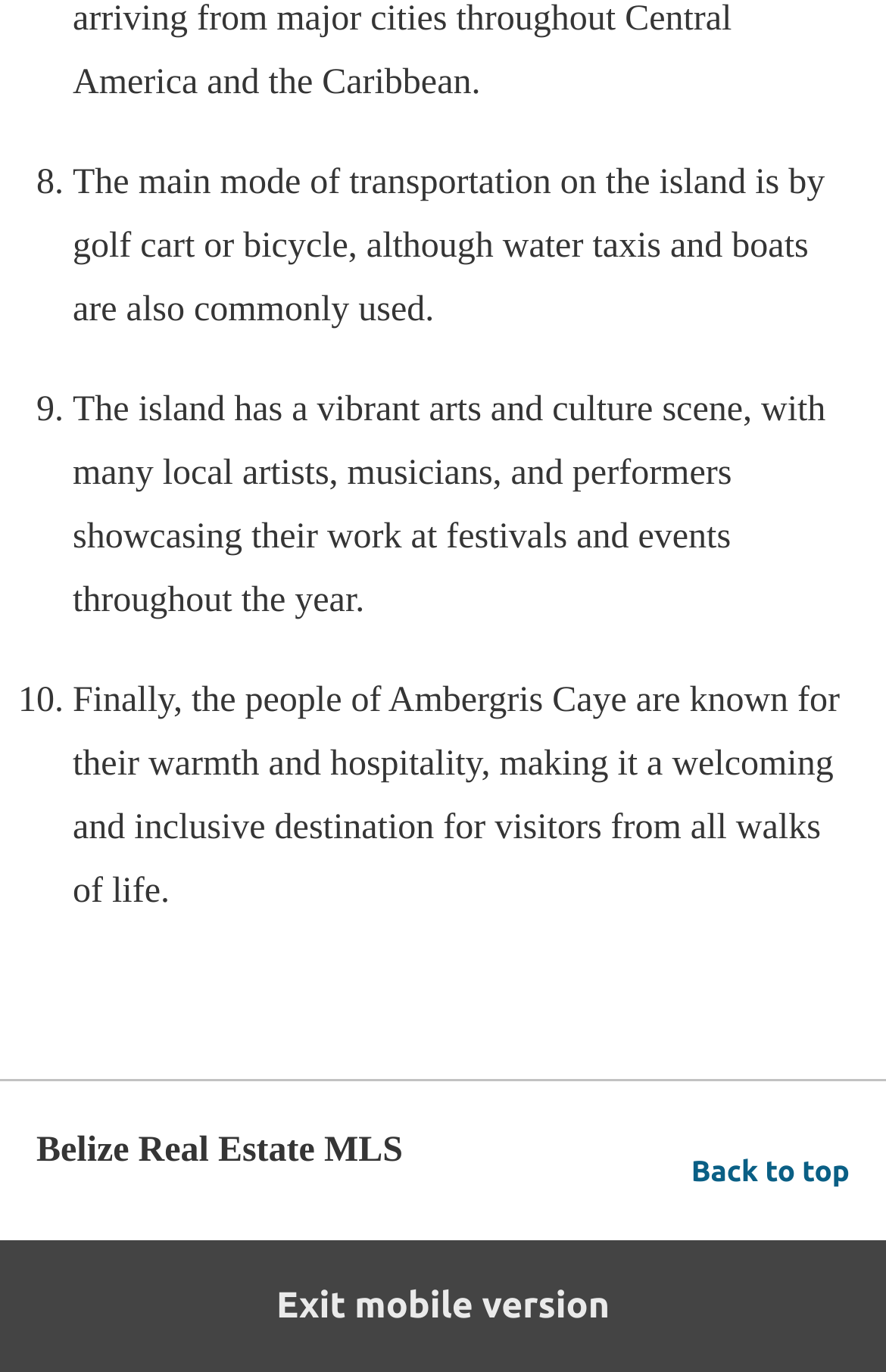Based on the image, give a detailed response to the question: What is the topic of the webpage?

The heading element on the webpage has the text 'Belize Real Estate MLS', which indicates that the webpage is related to real estate in Belize.